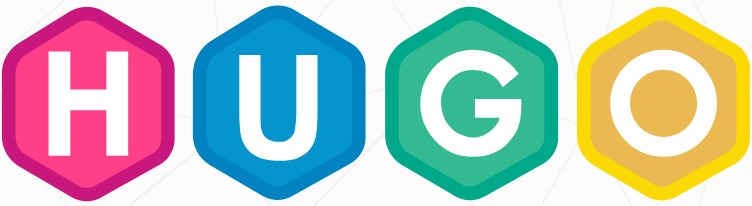Please answer the following question using a single word or phrase: How many letters are represented in the logo?

4